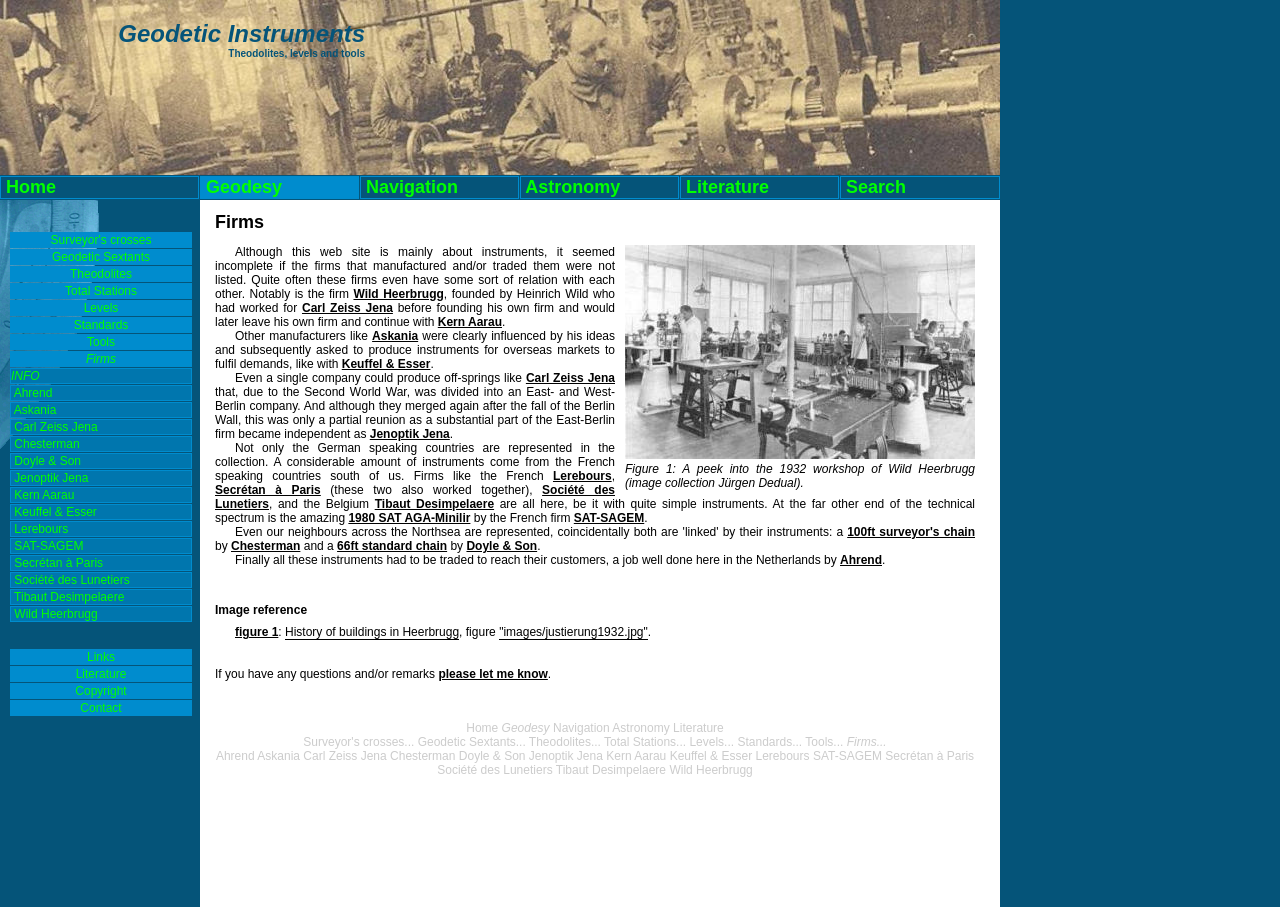Extract the bounding box coordinates for the UI element described by the text: "Firms". The coordinates should be in the form of [left, top, right, bottom] with values between 0 and 1.

[0.008, 0.387, 0.15, 0.405]